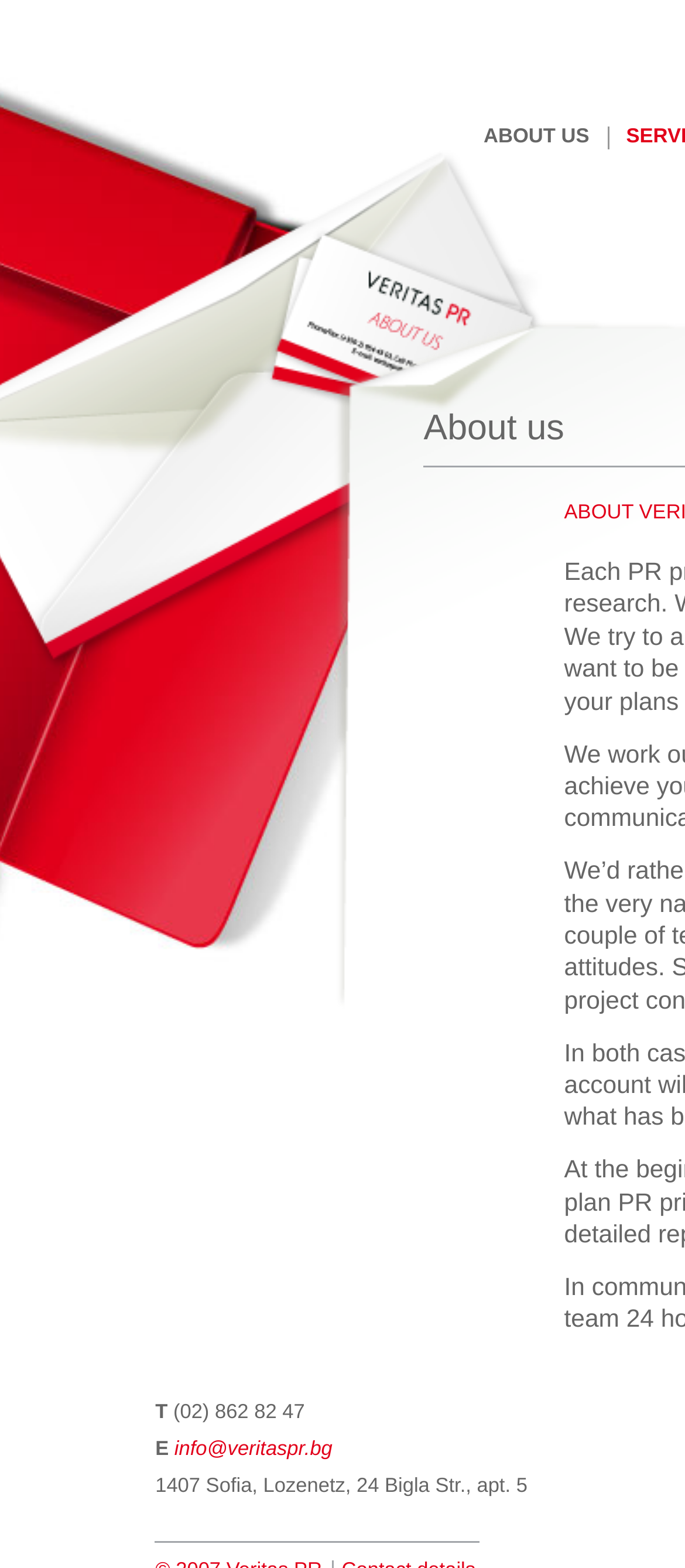Given the webpage screenshot, identify the bounding box of the UI element that matches this description: "info@veritaspr.bg".

[0.255, 0.938, 0.485, 0.952]